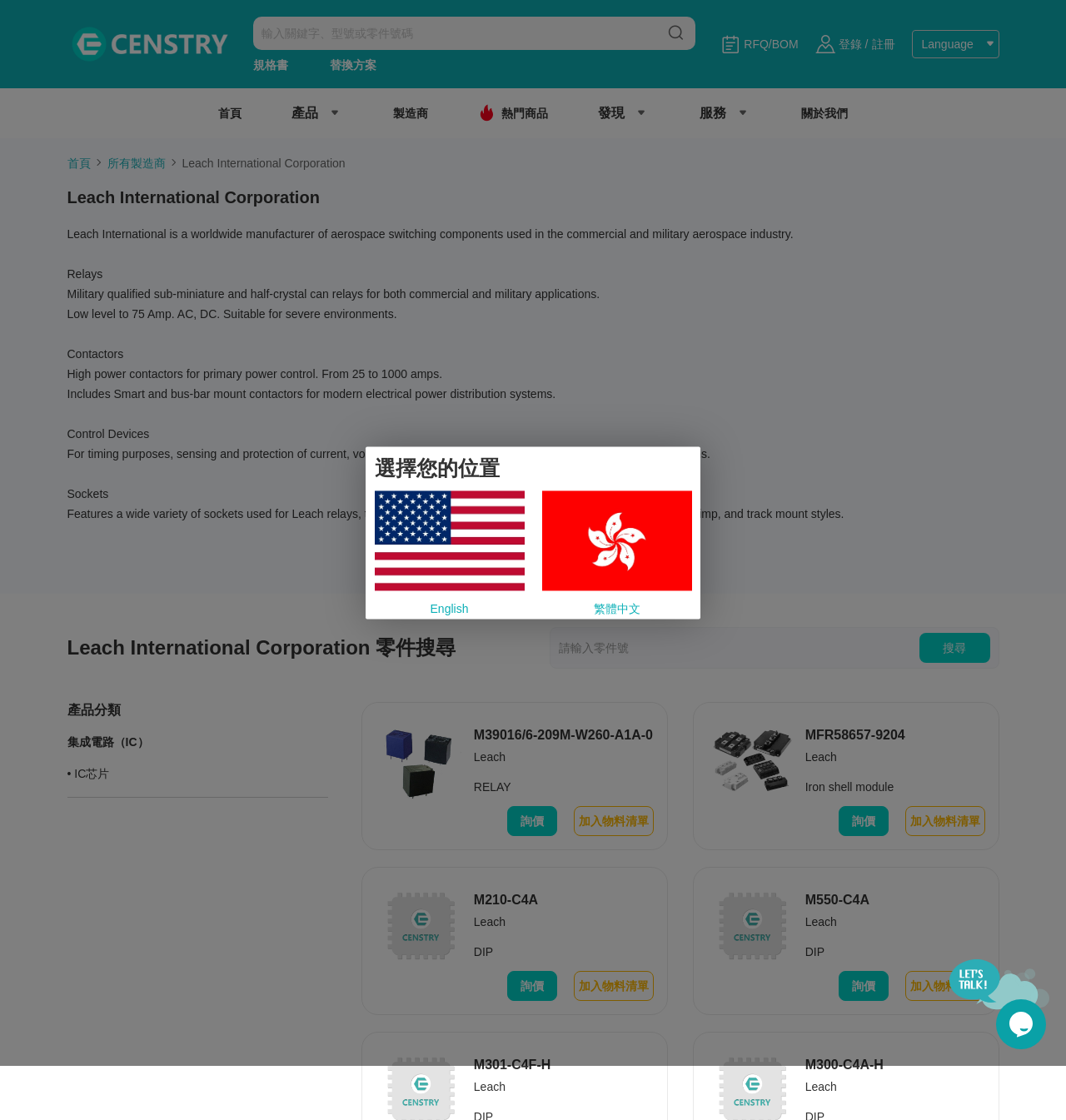Identify the bounding box coordinates for the element you need to click to achieve the following task: "Get a quote for M39016/6-209M-W260-A1A-0". The coordinates must be four float values ranging from 0 to 1, formatted as [left, top, right, bottom].

[0.476, 0.72, 0.522, 0.746]